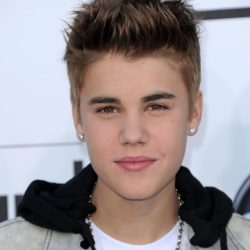Please give a concise answer to this question using a single word or phrase: 
What is the likely setting of the background?

Awards event